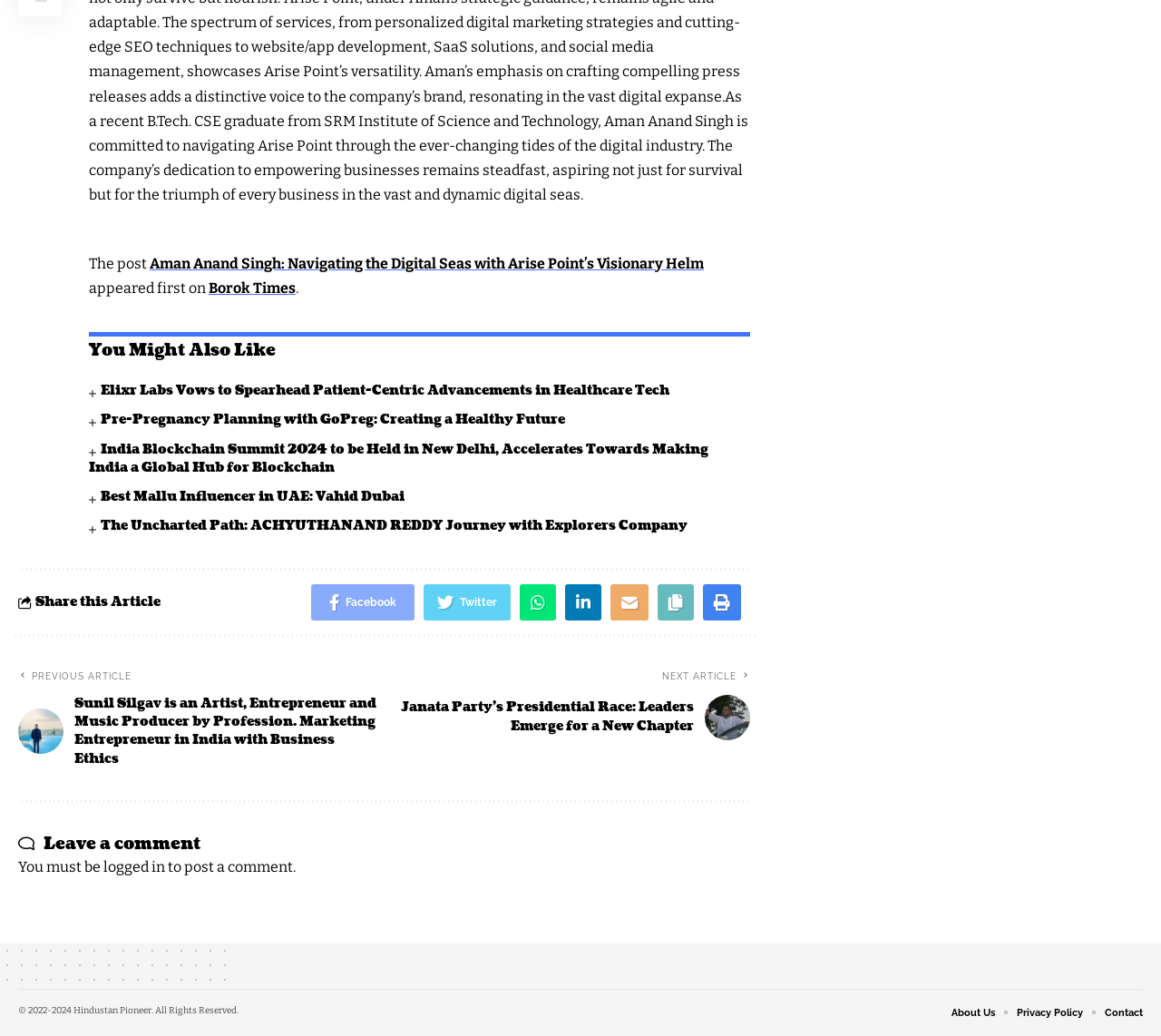Specify the bounding box coordinates of the element's area that should be clicked to execute the given instruction: "Visit the 'About Us' page". The coordinates should be four float numbers between 0 and 1, i.e., [left, top, right, bottom].

[0.82, 0.968, 0.857, 0.986]